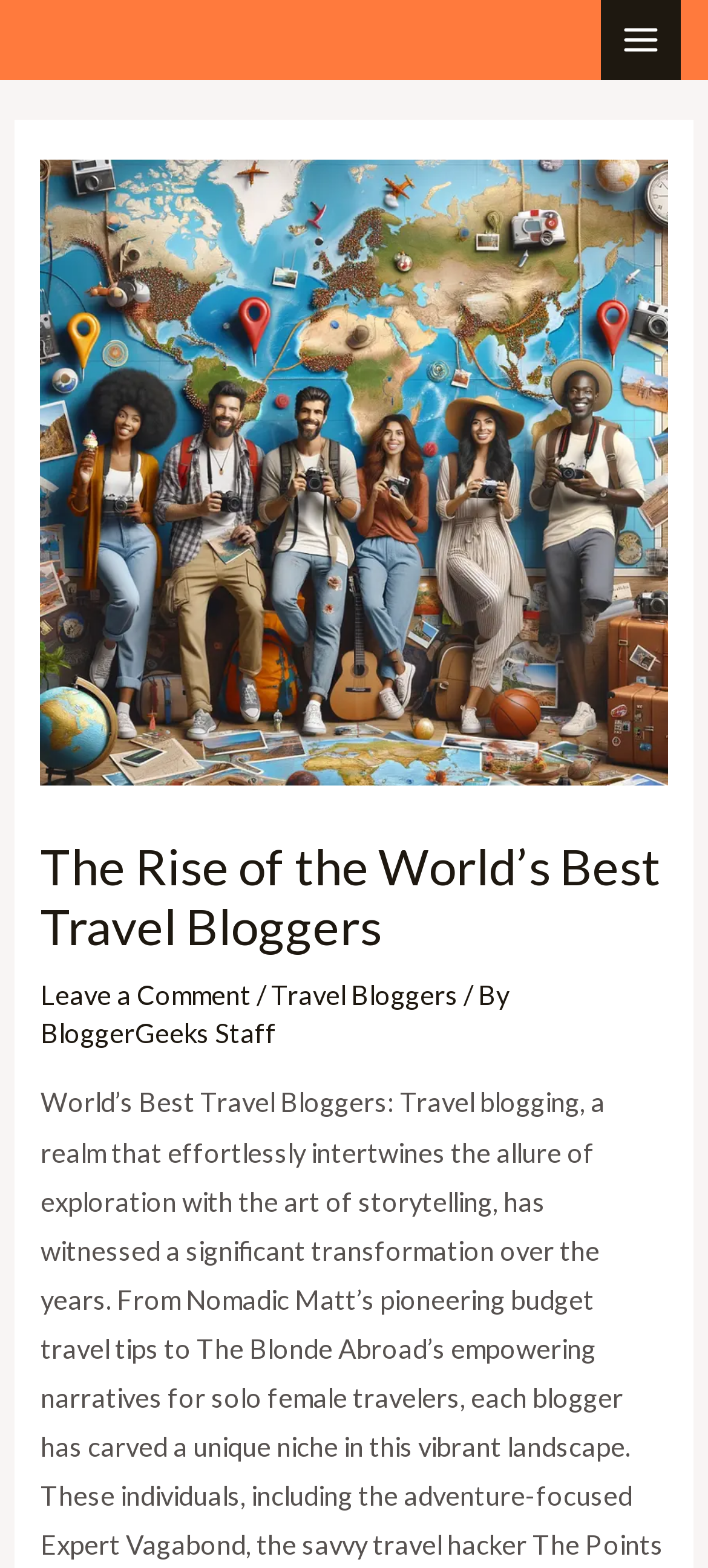Provide a short answer to the following question with just one word or phrase: What is the topic of the article?

Travel Bloggers